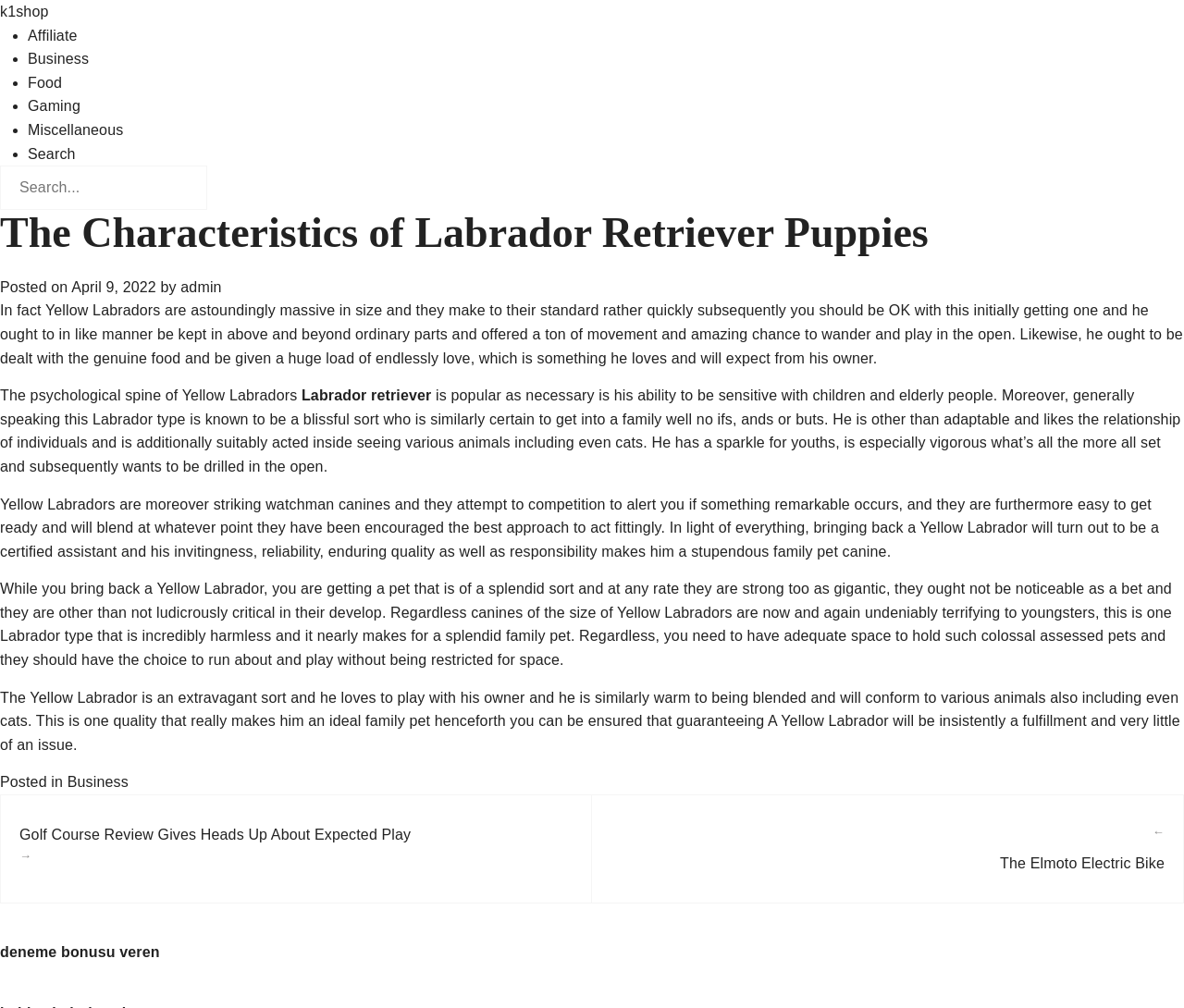Offer an extensive depiction of the webpage and its key elements.

This webpage is about the characteristics of Labrador Retriever puppies, specifically the Yellow Labrador breed. At the top, there is a navigation menu with links to various categories, including Affiliate, Business, Food, Gaming, and Miscellaneous. Below the menu, there is a search bar.

The main content of the page is an article about Yellow Labradors. The article is divided into several paragraphs, each describing a different aspect of the breed's characteristics. The first paragraph discusses the size of Yellow Labradors and their need for exercise and proper care. The second paragraph talks about their psychological makeup, including their ability to be sensitive with children and elderly people.

The article continues to describe the breed's friendly and adaptable nature, their ability to get along with other animals, and their intelligence and trainability. It also mentions that Yellow Labradors make great family pets due to their gentle and harmless nature.

At the bottom of the page, there is a footer section with a link to a category called Business. There are also two links to other articles, one about a golf course review and another about an electric bike. Additionally, there is a link to a page about a bonus offer.